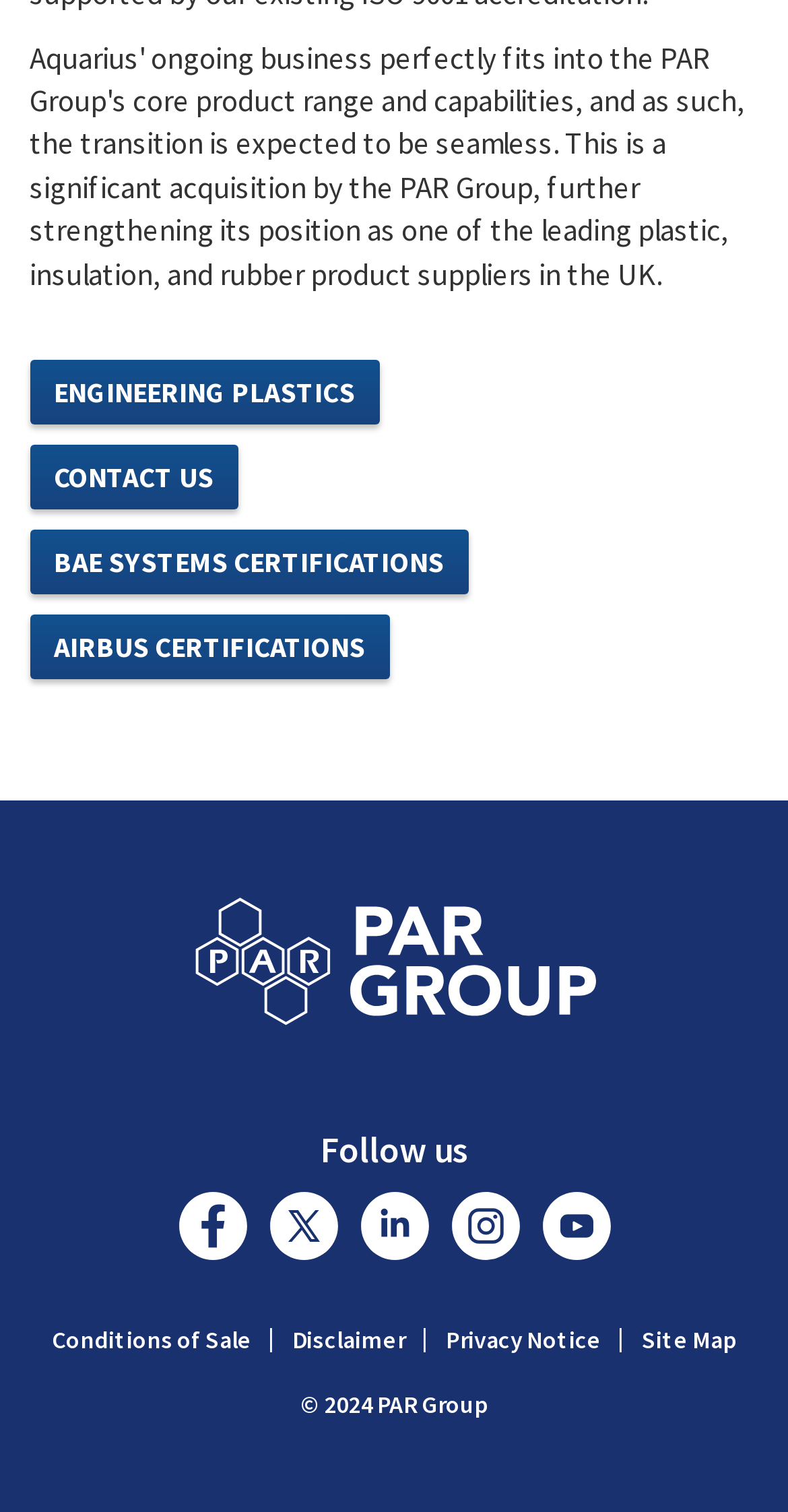What is the last link in the footer section?
Utilize the image to construct a detailed and well-explained answer.

By examining the footer section of the webpage, I found a link element with the text 'Site Map' at the bottom-right corner, with bounding box coordinates [0.814, 0.876, 0.935, 0.896].